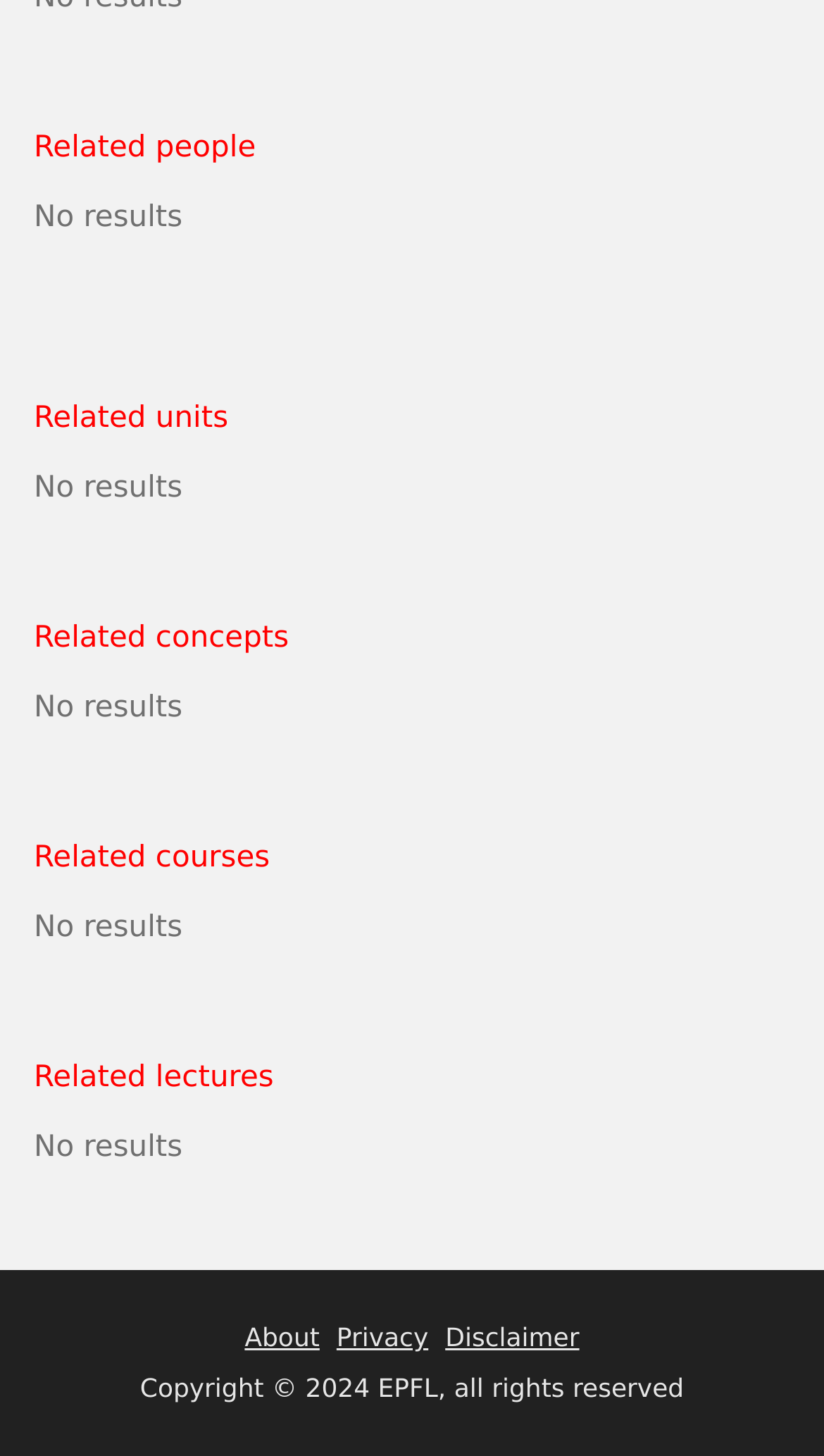Locate the bounding box of the UI element described in the following text: "About".

[0.297, 0.909, 0.388, 0.929]